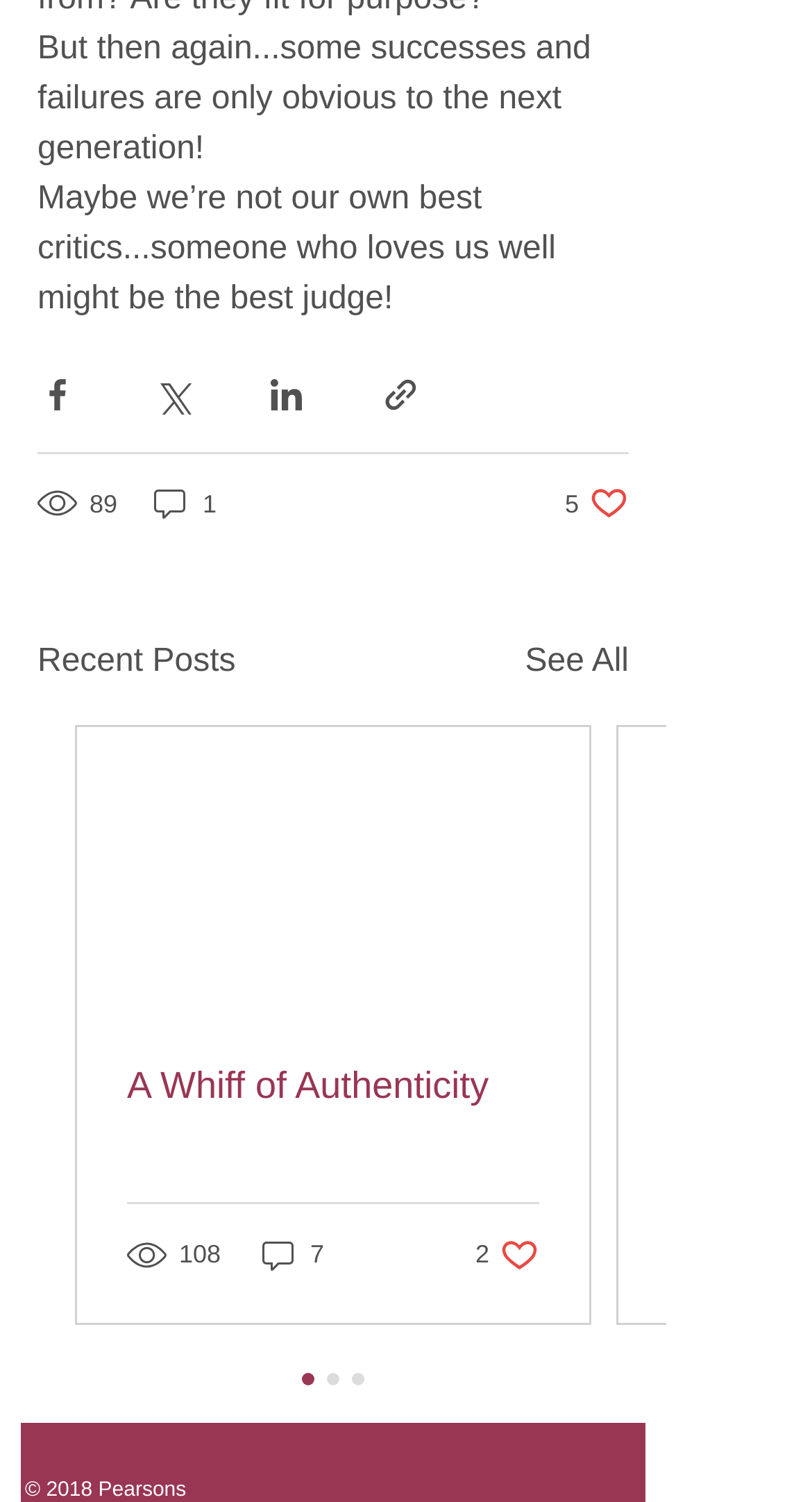Determine the bounding box coordinates of the region that needs to be clicked to achieve the task: "Share via link".

[0.469, 0.25, 0.518, 0.276]